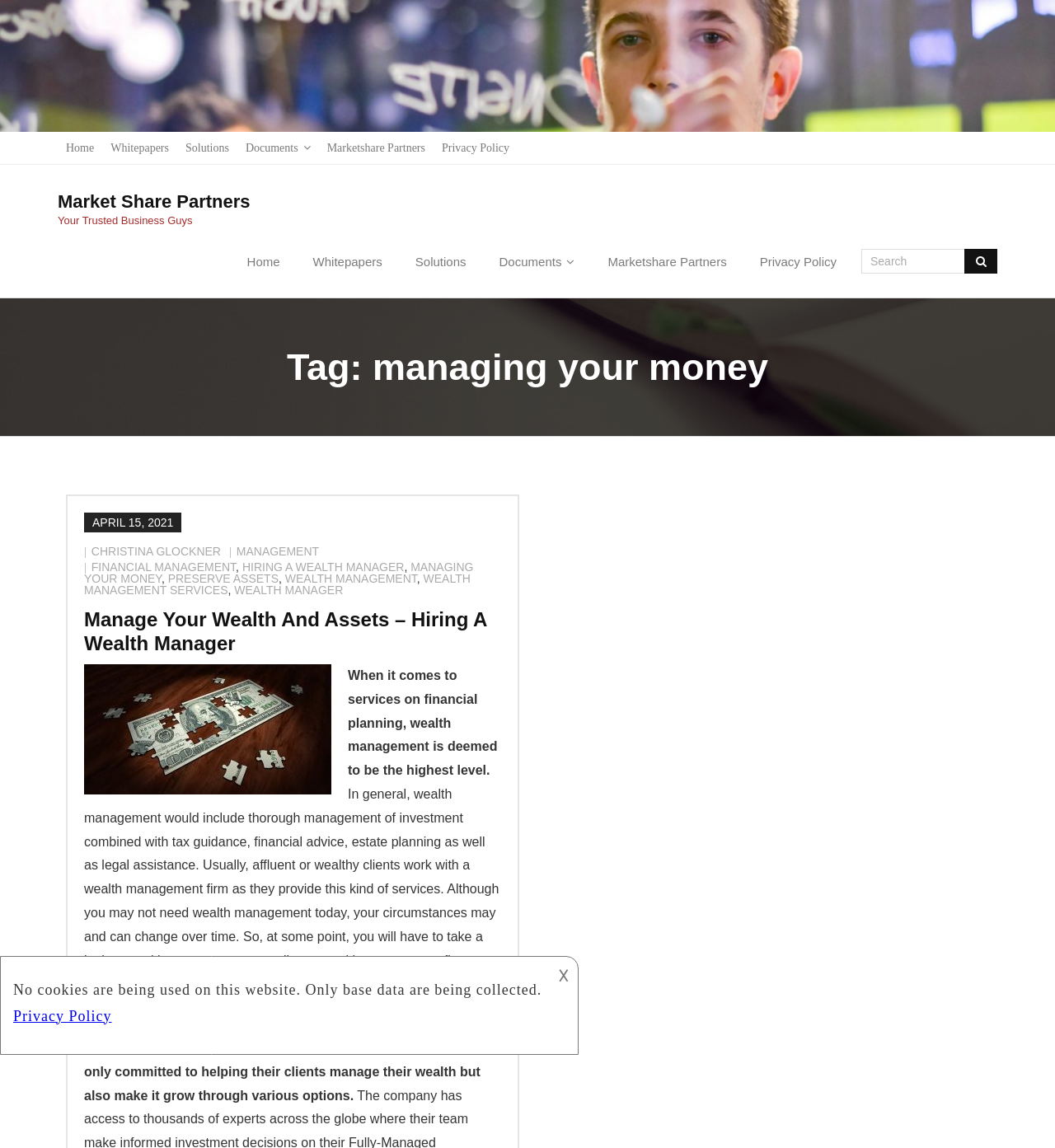Please identify the bounding box coordinates of the area that needs to be clicked to follow this instruction: "Click on Home".

[0.055, 0.115, 0.097, 0.143]